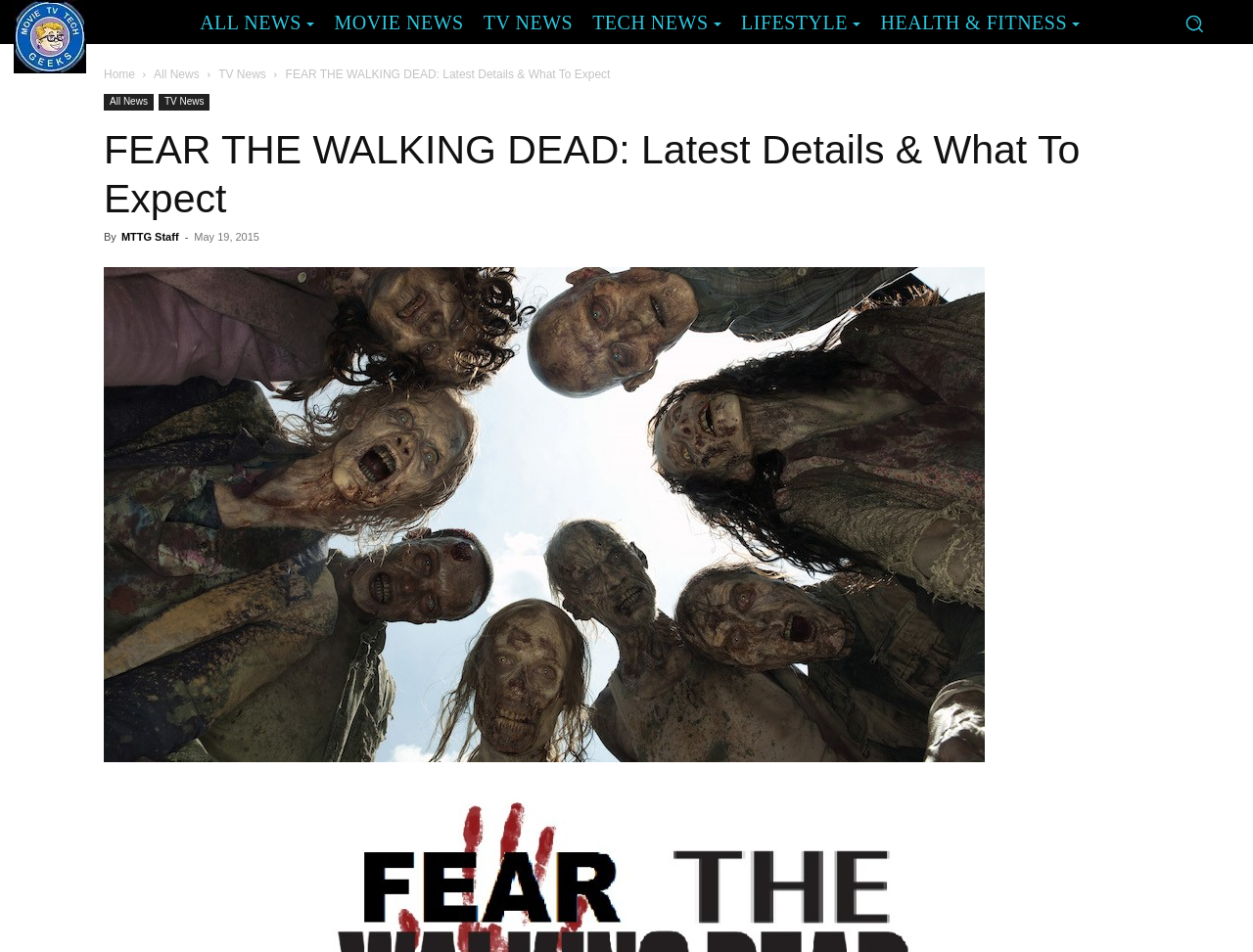From the screenshot, find the bounding box of the UI element matching this description: "LED Landshade". Supply the bounding box coordinates in the form [left, top, right, bottom], each a float between 0 and 1.

None